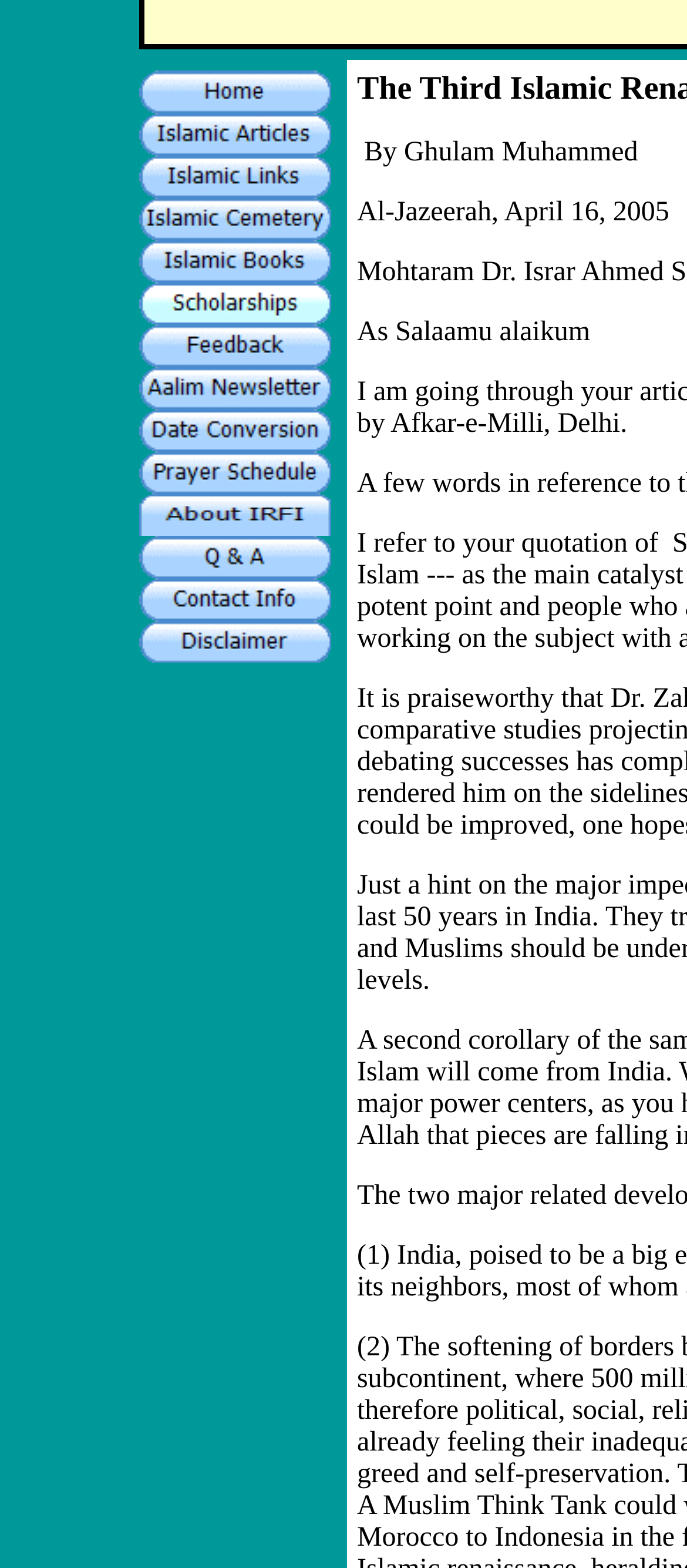Find the UI element described as: "alt="Women in Islam"" and predict its bounding box coordinates. Ensure the coordinates are four float numbers between 0 and 1, [left, top, right, bottom].

[0.209, 0.192, 0.488, 0.211]